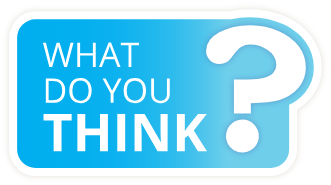Paint a vivid picture with your words by describing the image in detail.

The image displays a bold and vibrant graphic that reads "WHAT DO YOU THINK?" prominently centered within a blue rectangular background. The design is casual and inviting, encouraging engagement and reflection. An oversized question mark accompanies the text, emphasizing the inquisitive nature of the message. This visual element is likely intended to provoke thought or discussion, perhaps in the context of training or support scenarios discussed in the surrounding content. It invites participants, such as direct service workers or educators, to consider their perspectives or responses to specific situations or training needs.